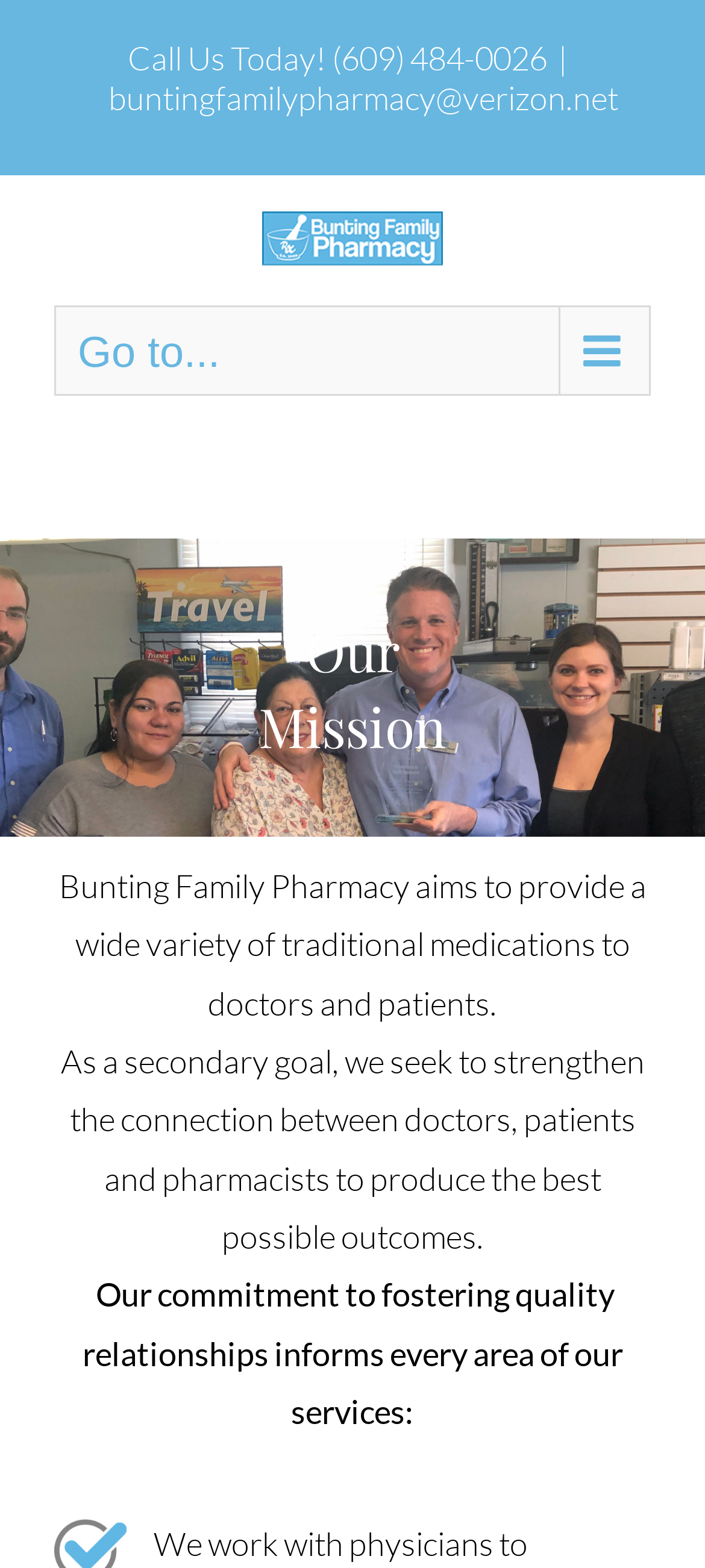What is the email address to contact?
Please respond to the question with a detailed and informative answer.

I found the email address by looking at the top section of the webpage, where it provides contact information, including the email address as a link.